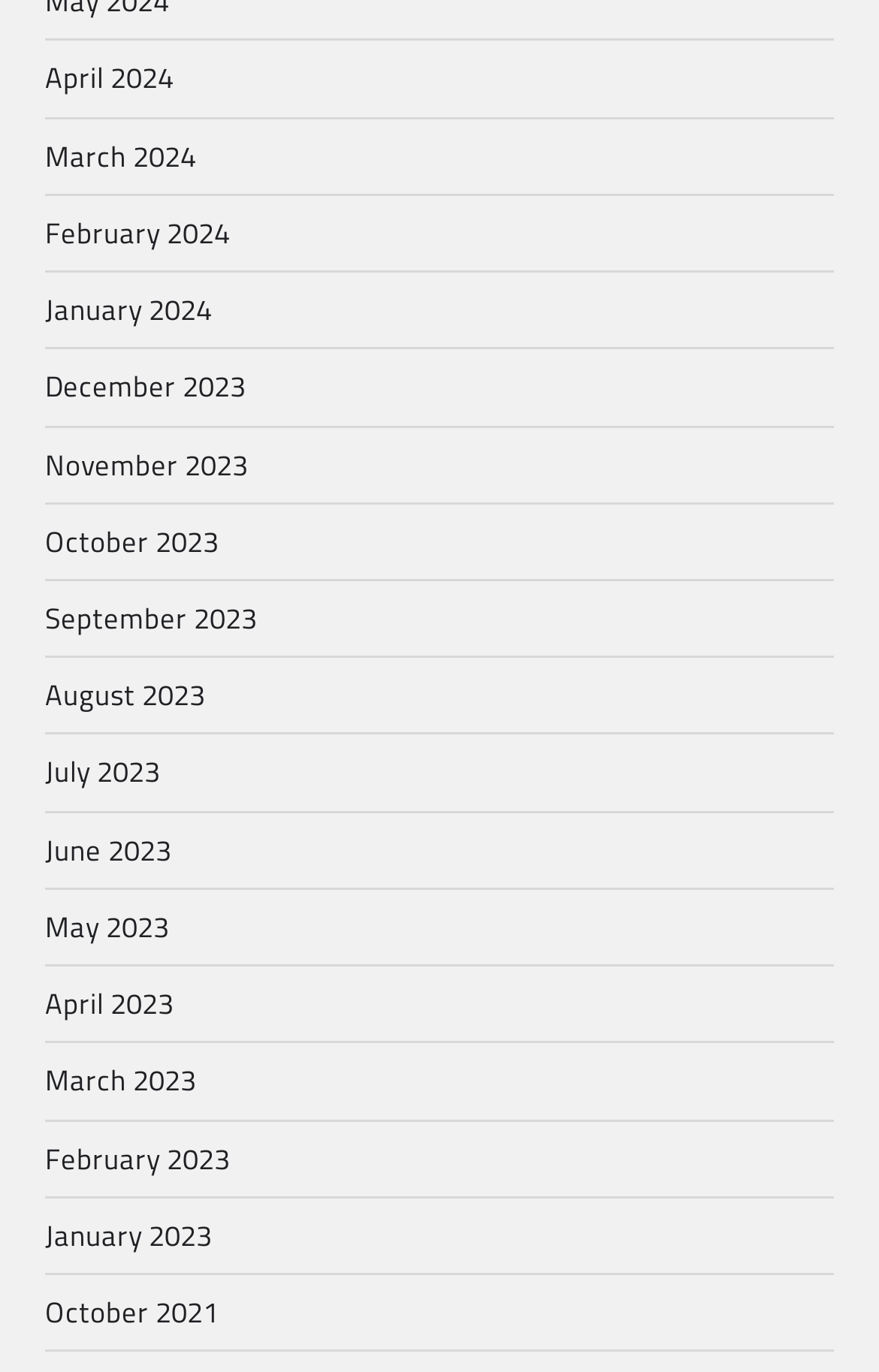Based on the element description September 2023, identify the bounding box coordinates for the UI element. The coordinates should be in the format (top-left x, top-left y, bottom-right x, bottom-right y) and within the 0 to 1 range.

[0.051, 0.434, 0.292, 0.466]